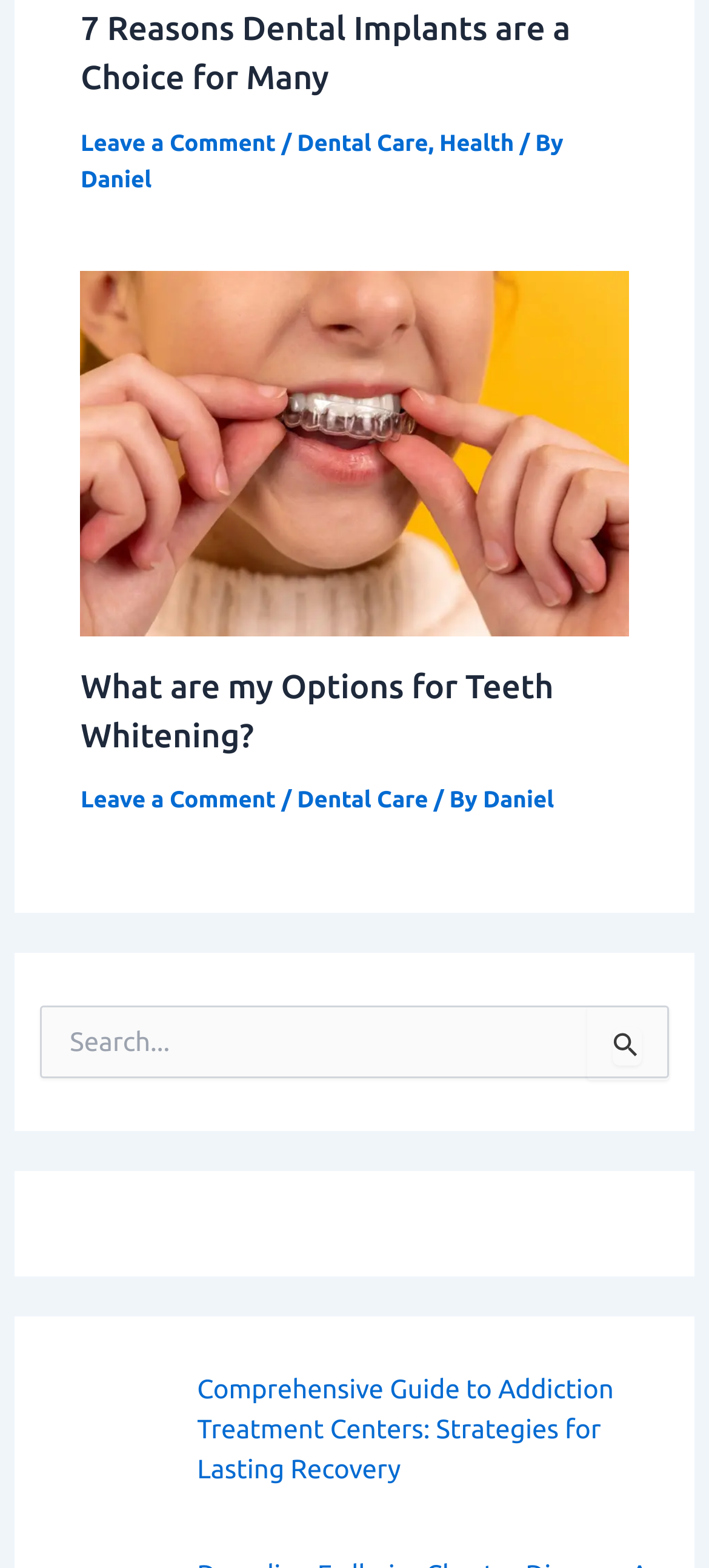Identify and provide the bounding box coordinates of the UI element described: "Leave a Comment". The coordinates should be formatted as [left, top, right, bottom], with each number being a float between 0 and 1.

[0.114, 0.083, 0.389, 0.099]